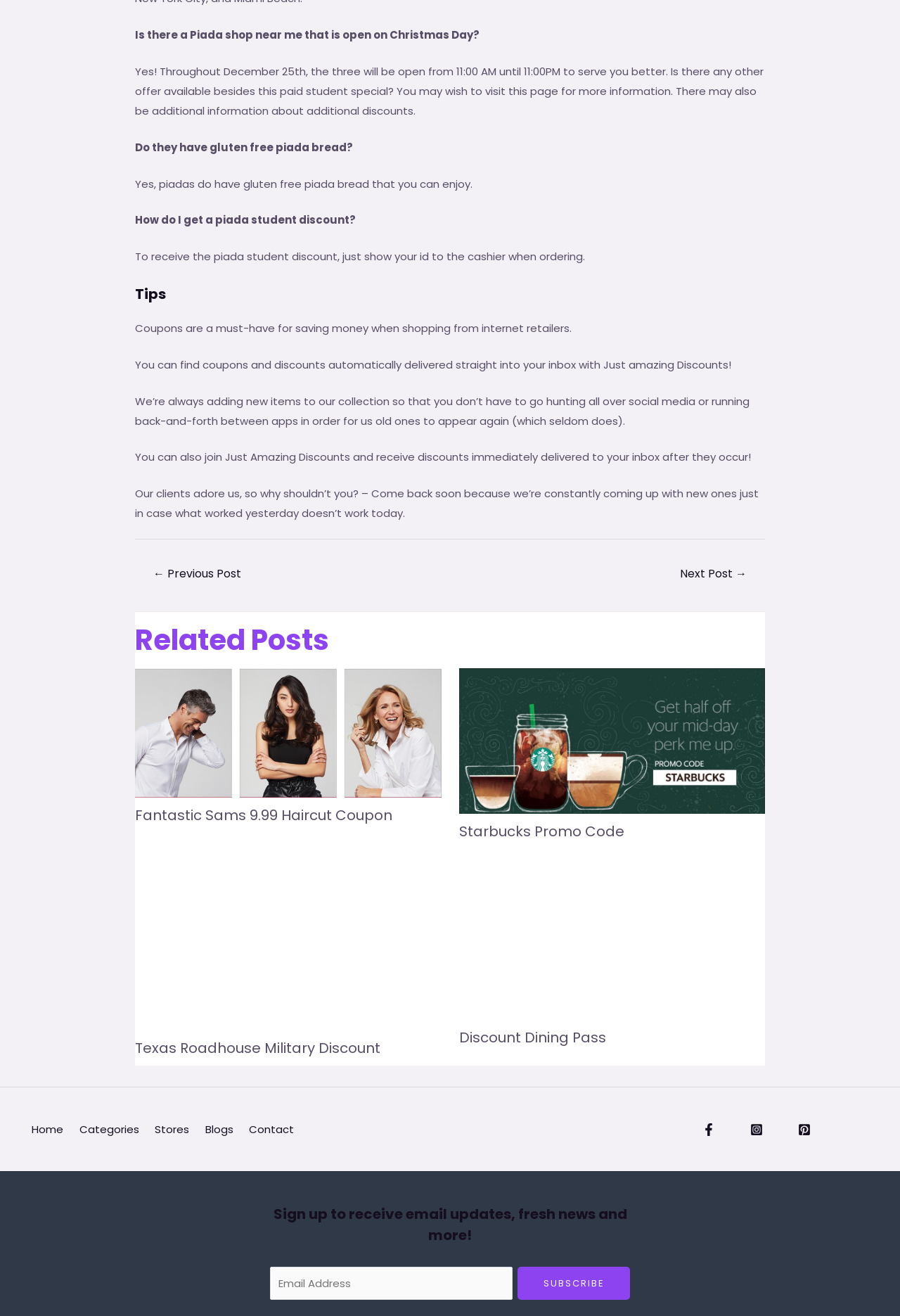Show the bounding box coordinates for the element that needs to be clicked to execute the following instruction: "Click on the 'Fantastic Sams 9.99 Haircut Coupon' link". Provide the coordinates in the form of four float numbers between 0 and 1, i.e., [left, top, right, bottom].

[0.15, 0.55, 0.49, 0.562]